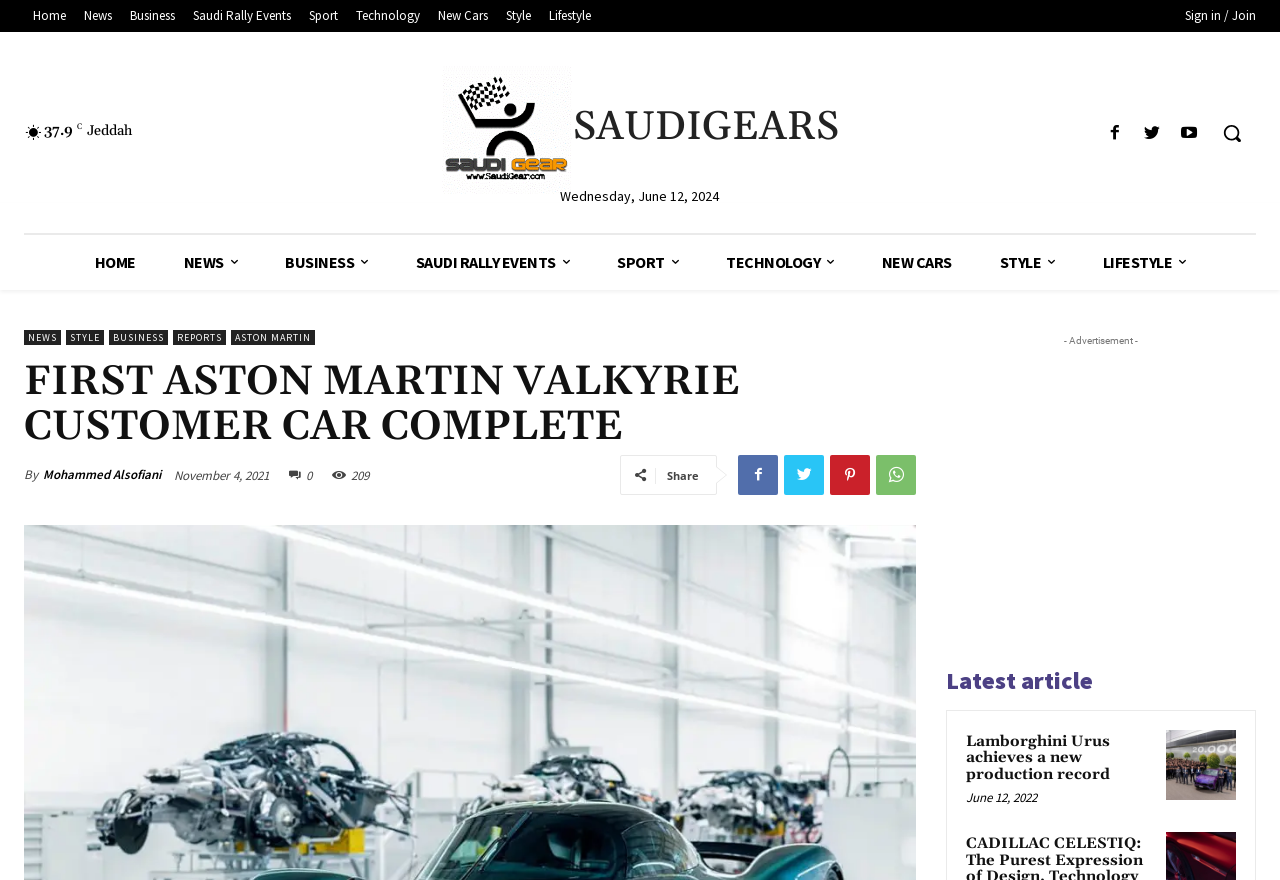Bounding box coordinates are specified in the format (top-left x, top-left y, bottom-right x, bottom-right y). All values are floating point numbers bounded between 0 and 1. Please provide the bounding box coordinate of the region this sentence describes: News

[0.125, 0.267, 0.204, 0.329]